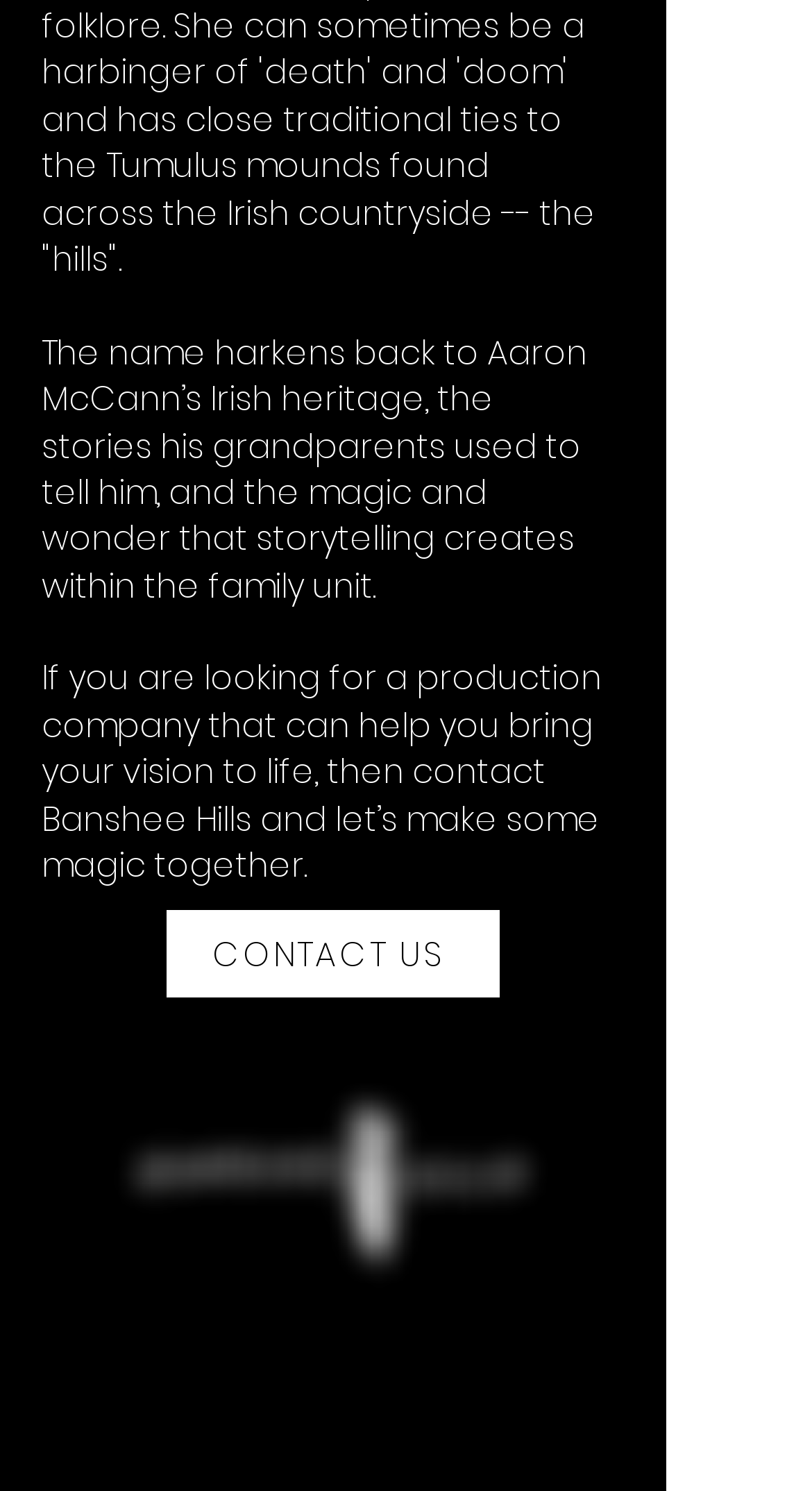Find the bounding box of the UI element described as: "CONTACT US". The bounding box coordinates should be given as four float values between 0 and 1, i.e., [left, top, right, bottom].

[0.205, 0.611, 0.615, 0.67]